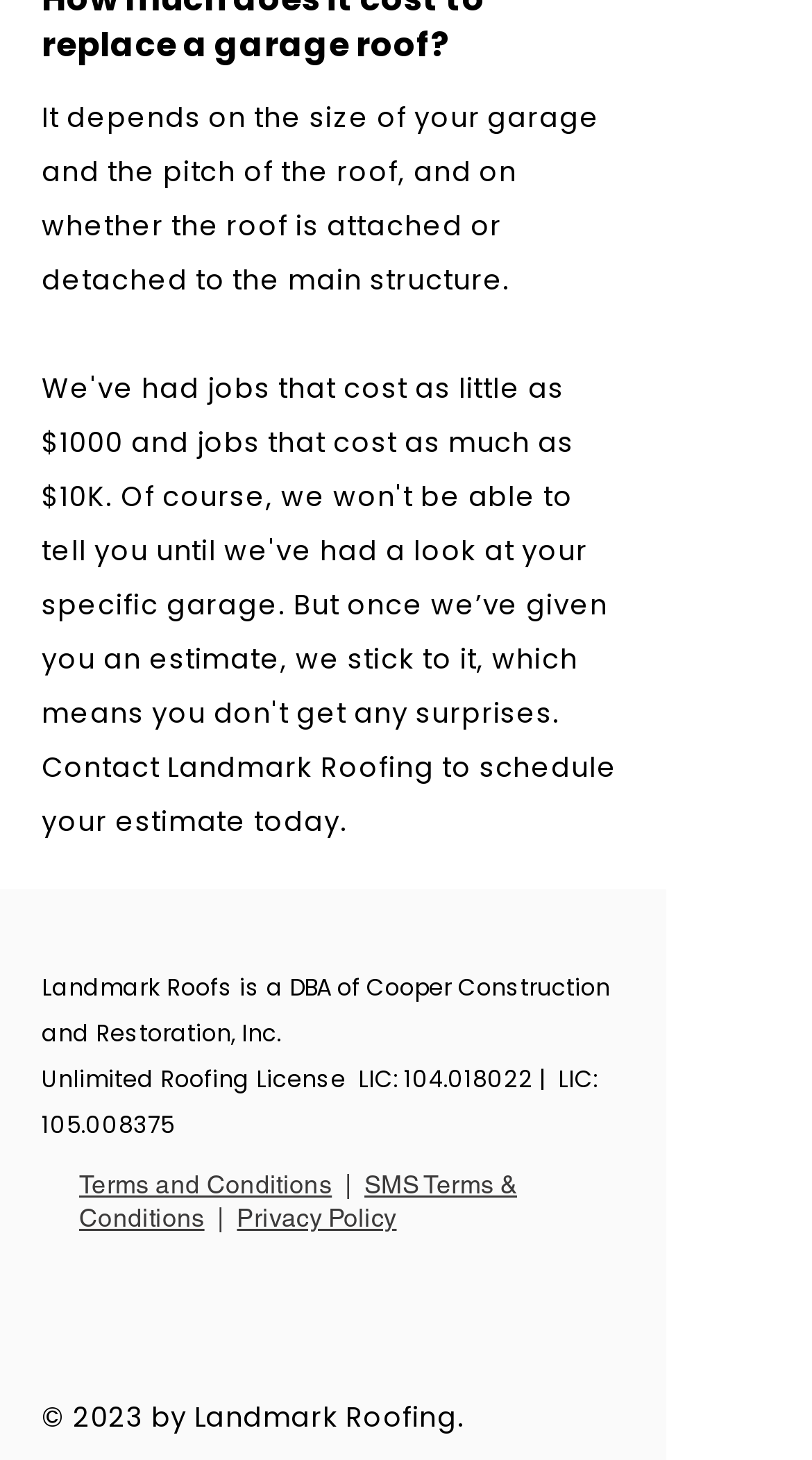What is the name of the company?
Based on the visual details in the image, please answer the question thoroughly.

The company name is mentioned in the text 'Landmark Roofs is a DBA of Cooper Construction and Restoration, Inc.' which is located at the bottom of the webpage.